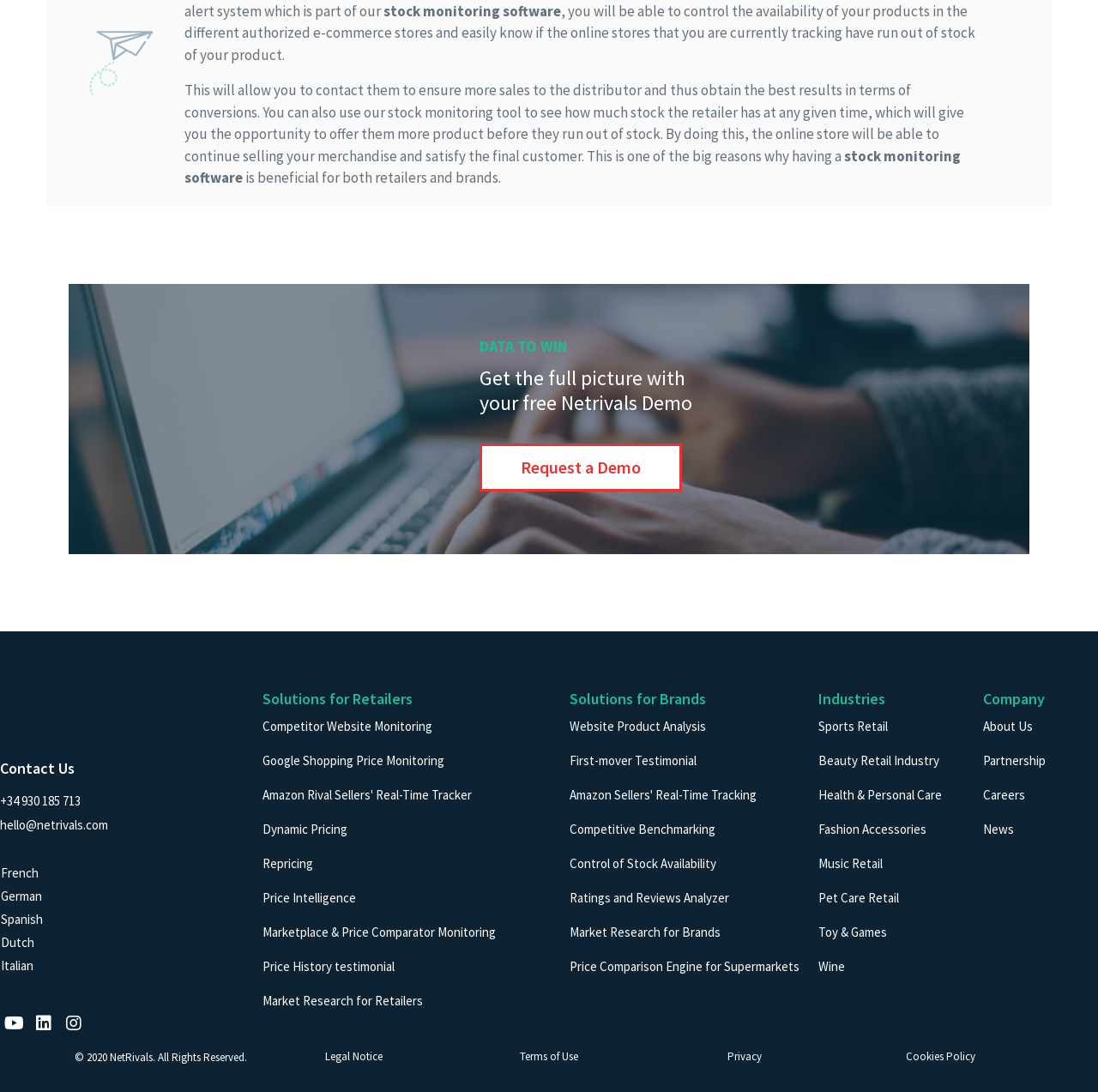What is the contact phone number?
Based on the visual information, provide a detailed and comprehensive answer.

The contact phone number is +34 930 185 713, which can be used to reach out to Netrivals for any inquiries or support.